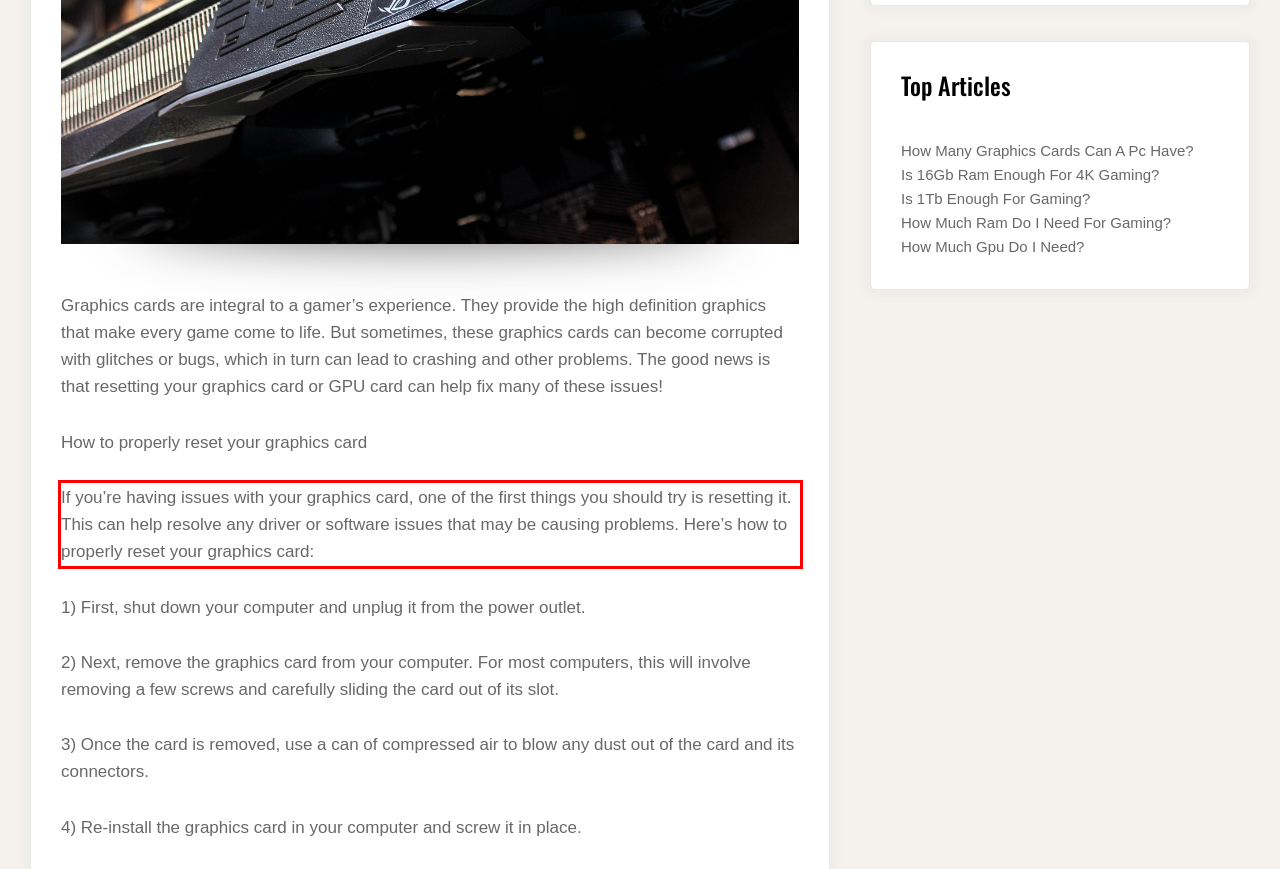Within the provided webpage screenshot, find the red rectangle bounding box and perform OCR to obtain the text content.

If you’re having issues with your graphics card, one of the first things you should try is resetting it. This can help resolve any driver or software issues that may be causing problems. Here’s how to properly reset your graphics card: